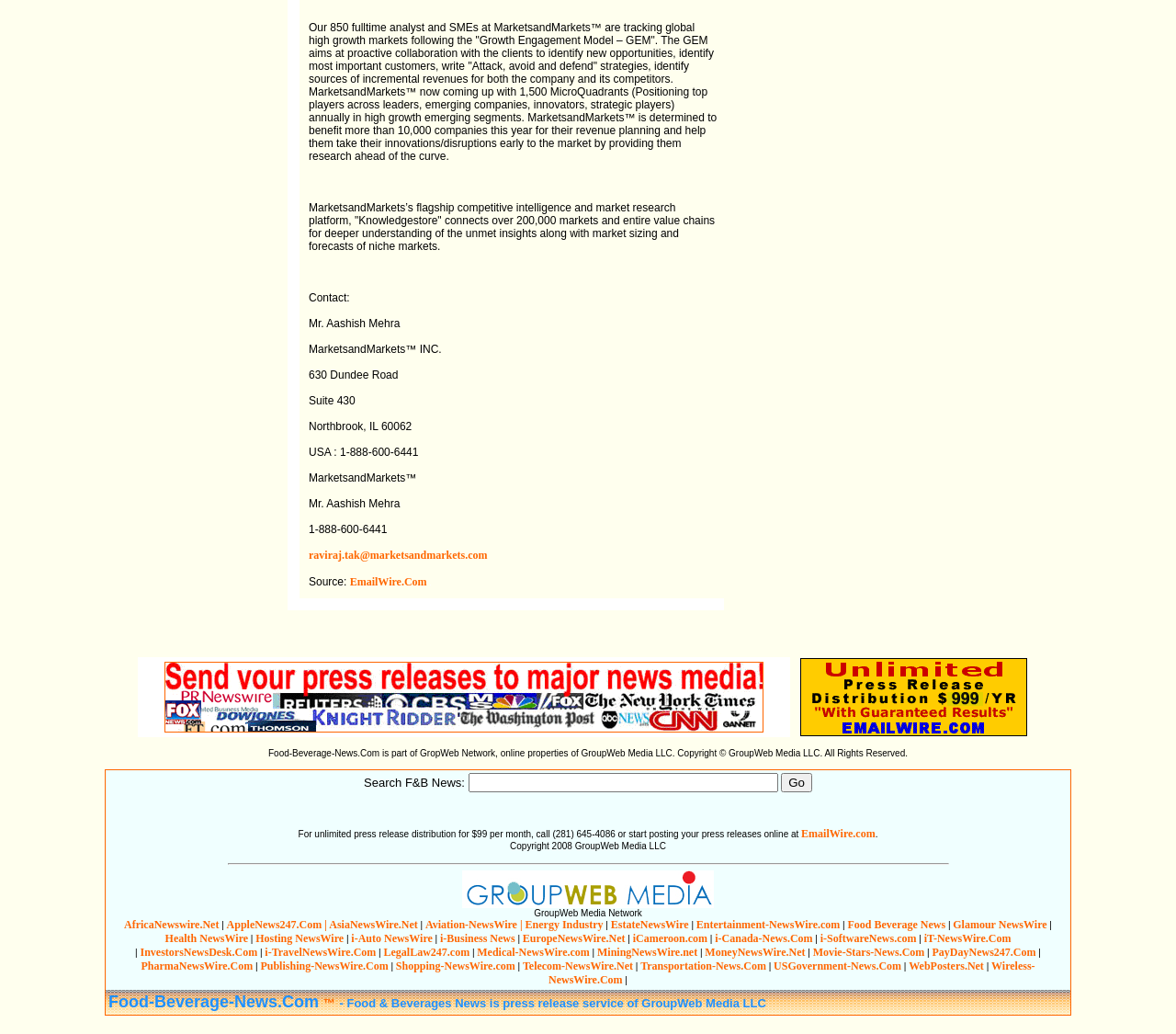Determine the bounding box coordinates of the clickable region to follow the instruction: "Contact MarketsandMarkets".

[0.262, 0.307, 0.34, 0.319]